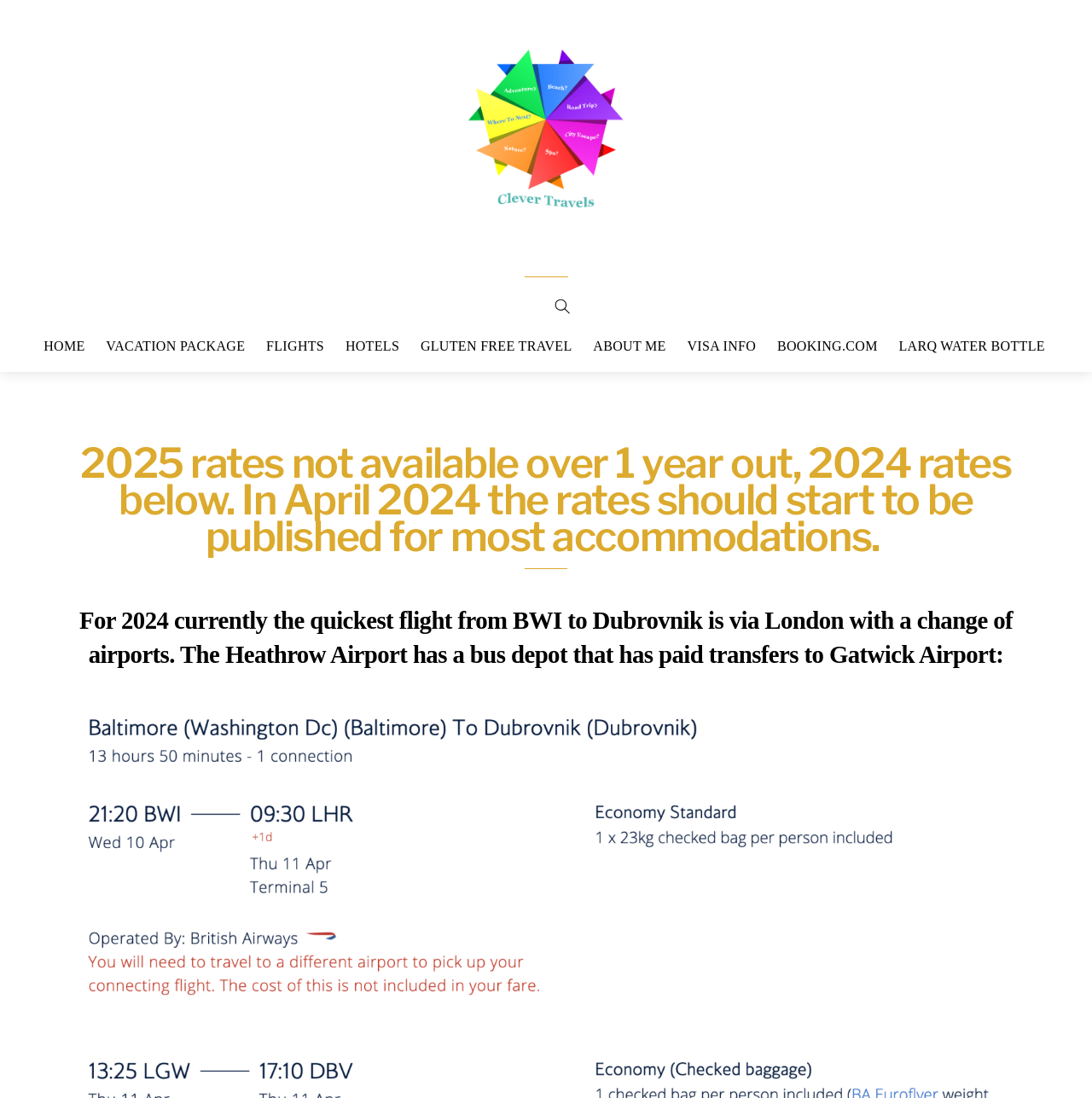Is there a search function on the webpage?
Could you answer the question with a detailed and thorough explanation?

I found a link with the text 'Search Search' and an image with the text 'Search', which suggests that there is a search function on the webpage.